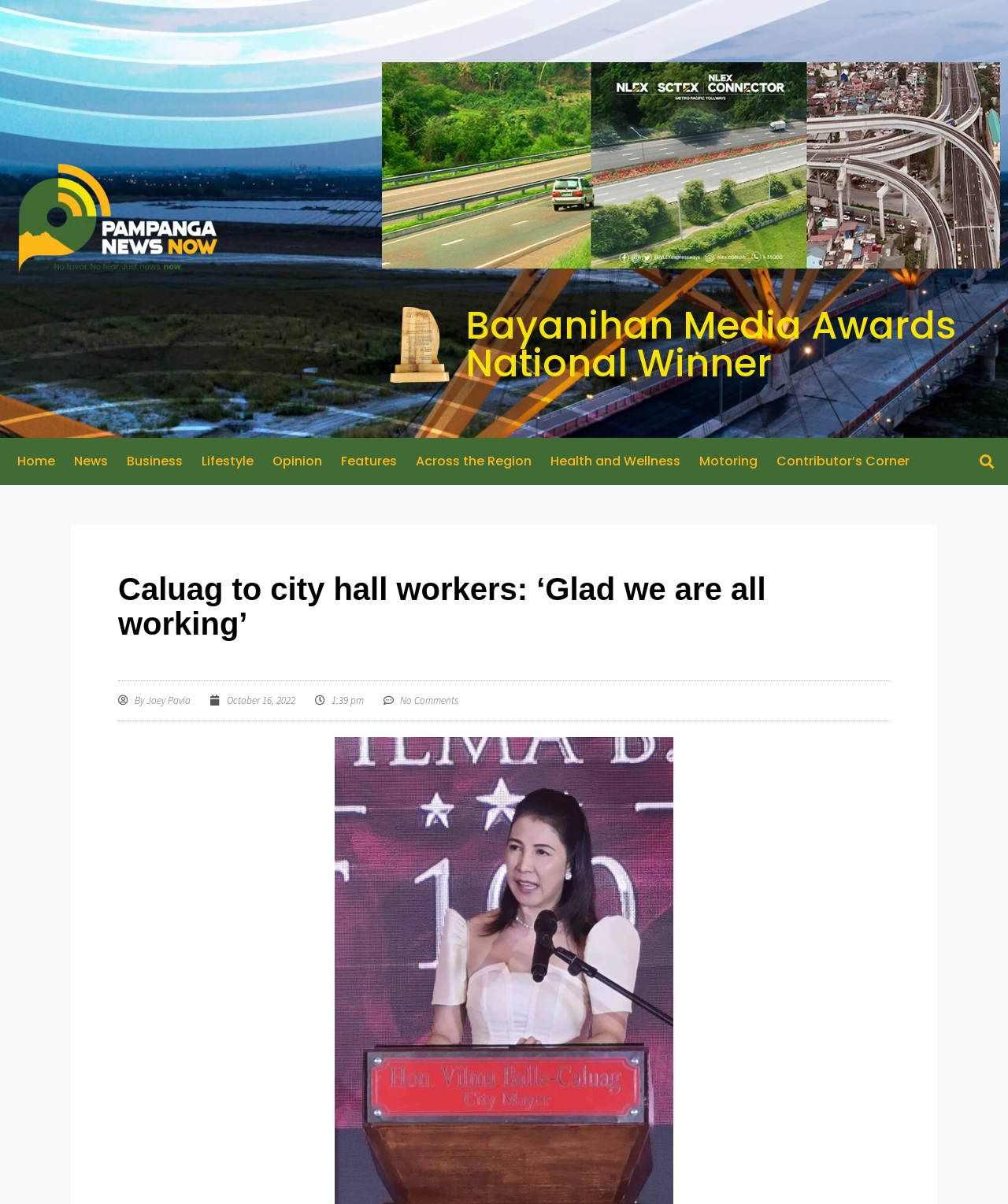Locate the bounding box coordinates of the UI element described by: "Contributor’s Corner". Provide the coordinates as four float numbers between 0 and 1, formatted as [left, top, right, bottom].

[0.761, 0.377, 0.912, 0.39]